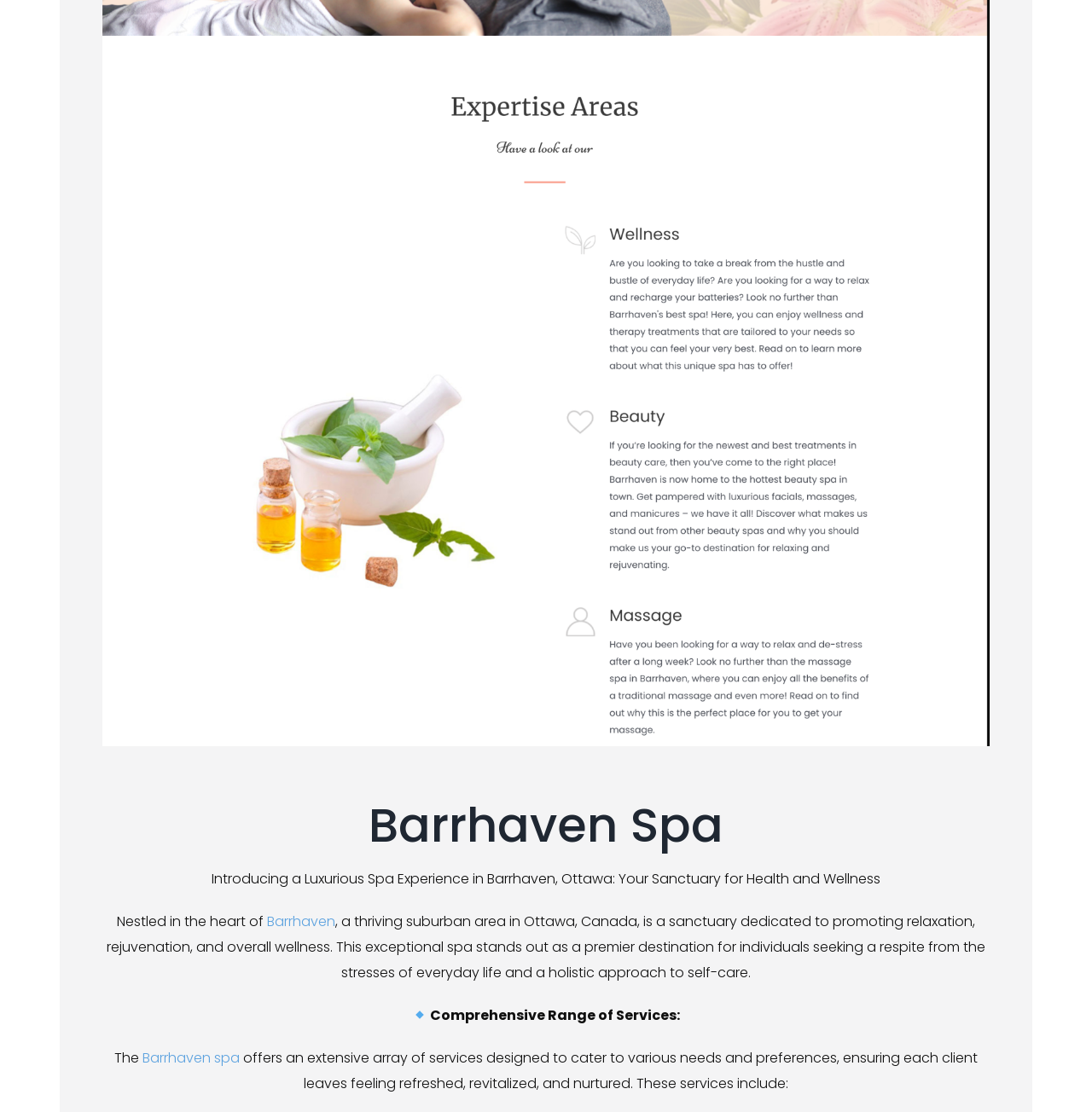Where is the spa located?
Look at the image and answer the question using a single word or phrase.

Barrhaven, Ottawa, Canada